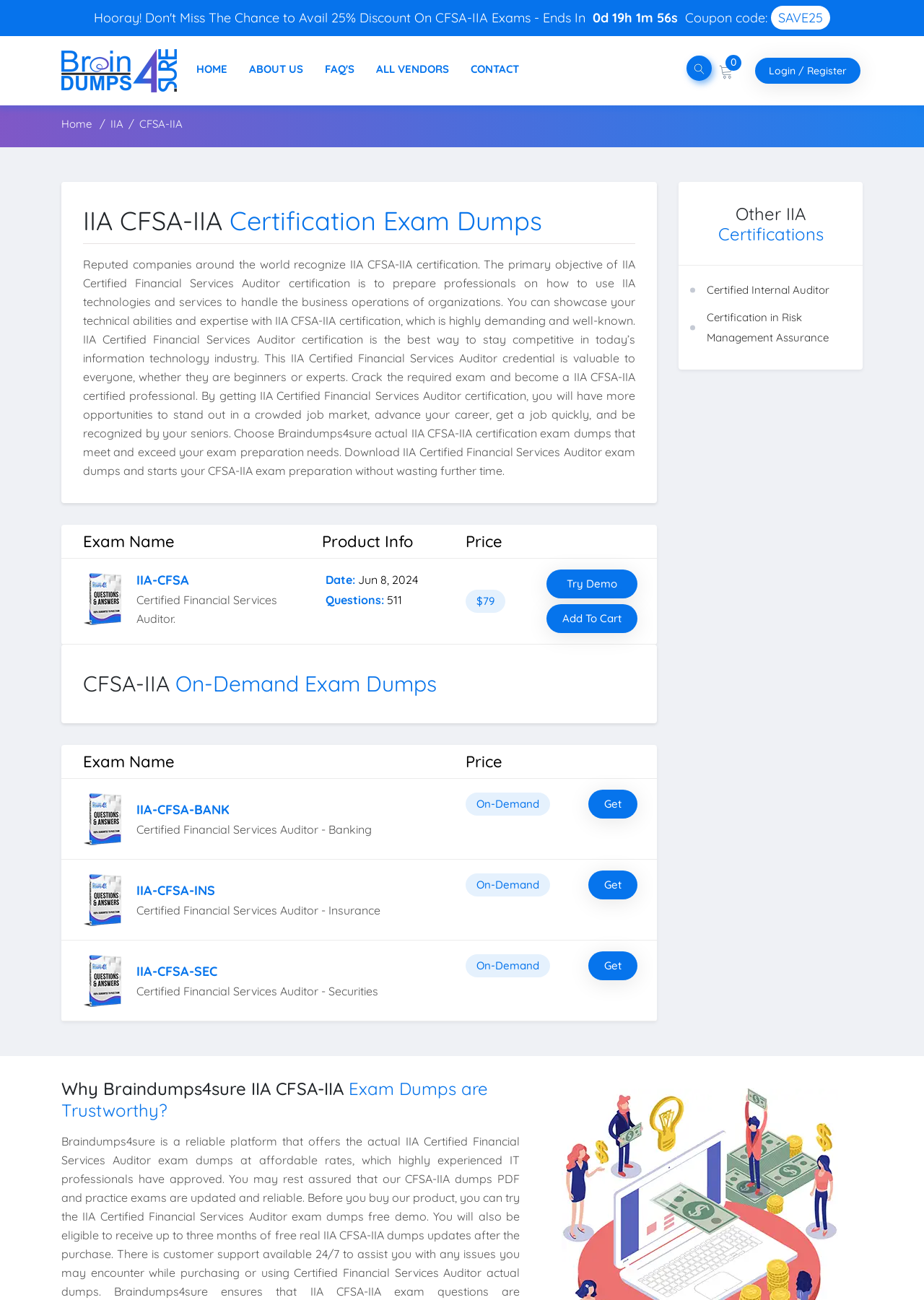Find and indicate the bounding box coordinates of the region you should select to follow the given instruction: "Search for something".

None